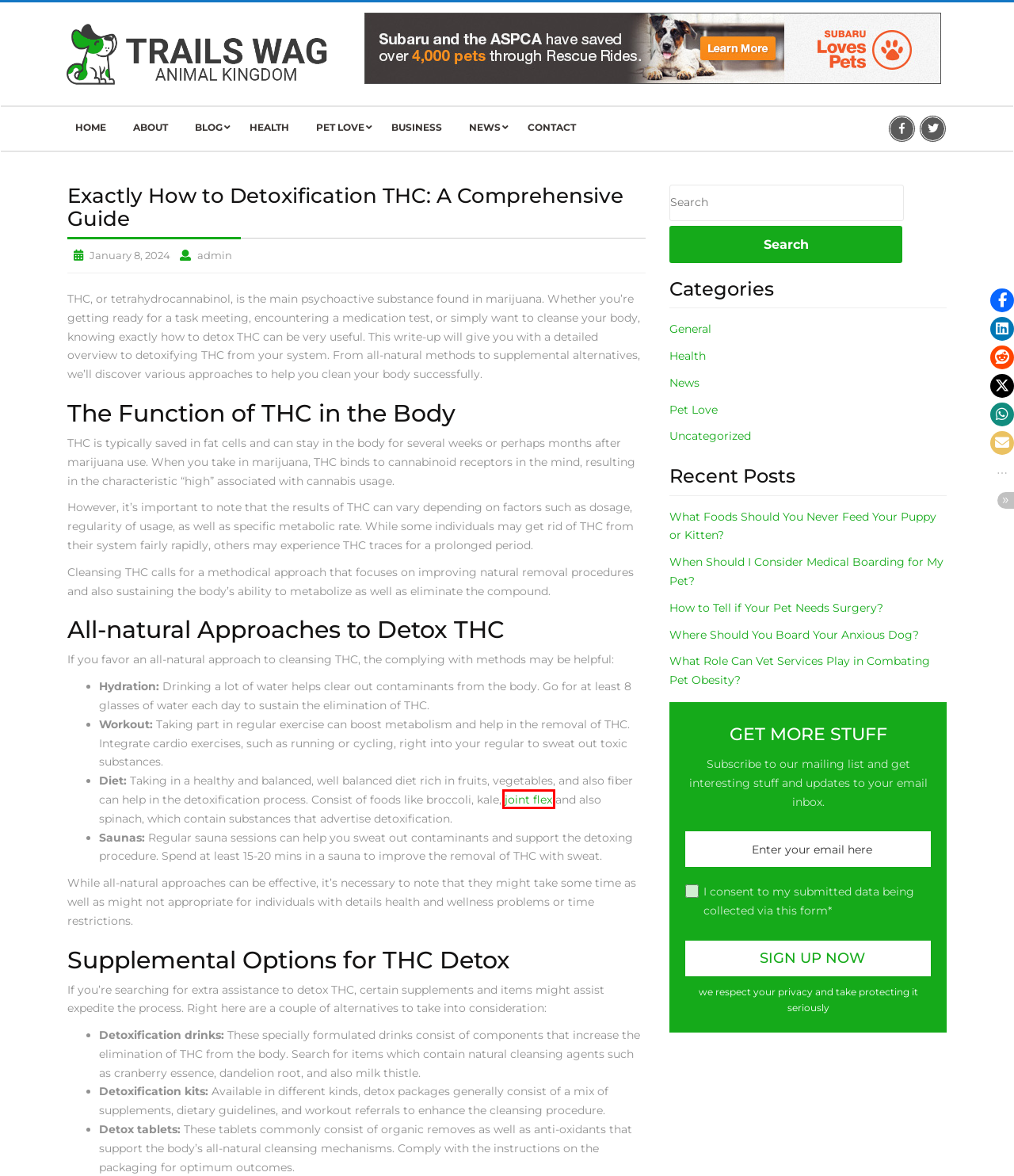You have a screenshot of a webpage with a red bounding box around an element. Select the webpage description that best matches the new webpage after clicking the element within the red bounding box. Here are the descriptions:
A. Rishikimi i Produktit Mjekësor: Jointflex
B. Pet Love Archives - Tails Wag
C. Blog - Tails Wag
D. General Archives - Tails Wag
E. What Foods Should You Never Feed Your Puppy or Kitten? - Tails Wag
F. Where Should You Board Your Anxious Dog? - Tails Wag
G. Trails Wag Animal Kingdom: Adventure Awaits! | Trails Wag
H. Health Archives - Tails Wag

A